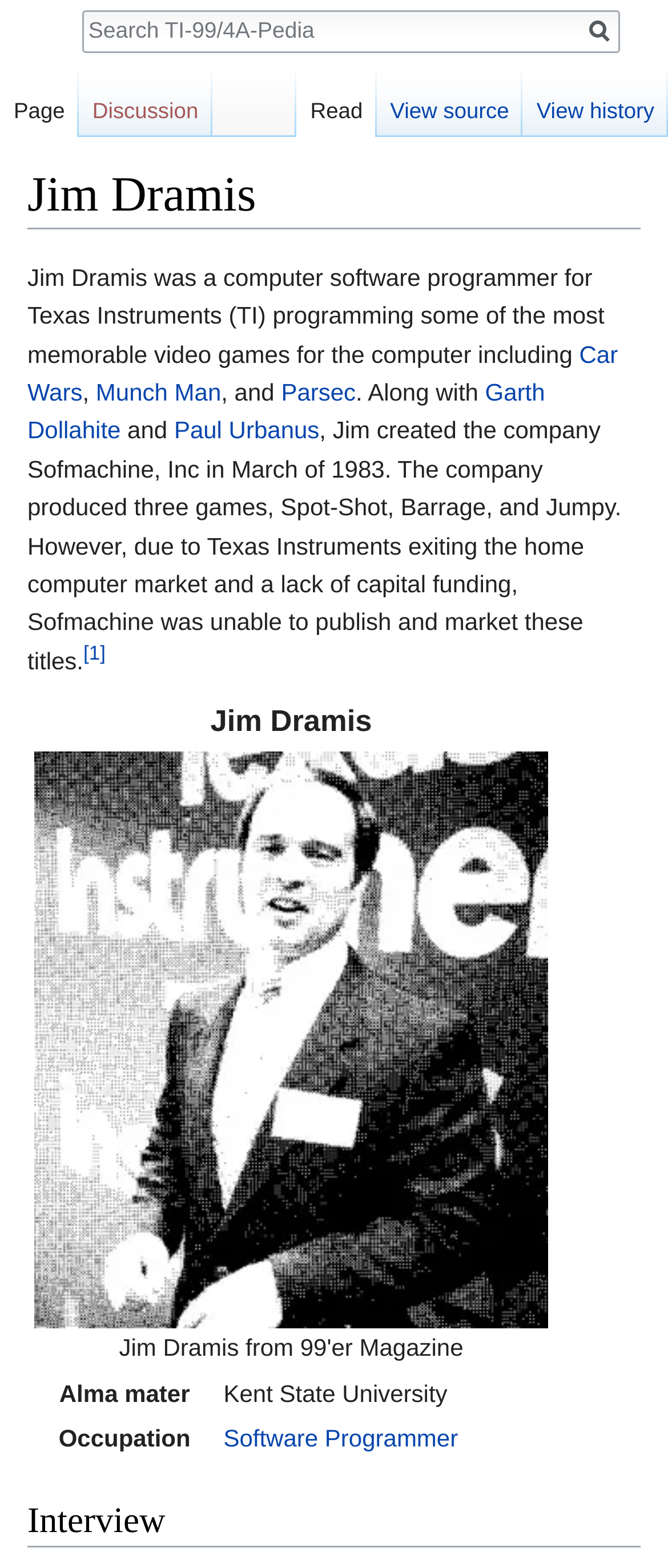Please identify the bounding box coordinates of the clickable area that will fulfill the following instruction: "Go to the School of Medicine page". The coordinates should be in the format of four float numbers between 0 and 1, i.e., [left, top, right, bottom].

None